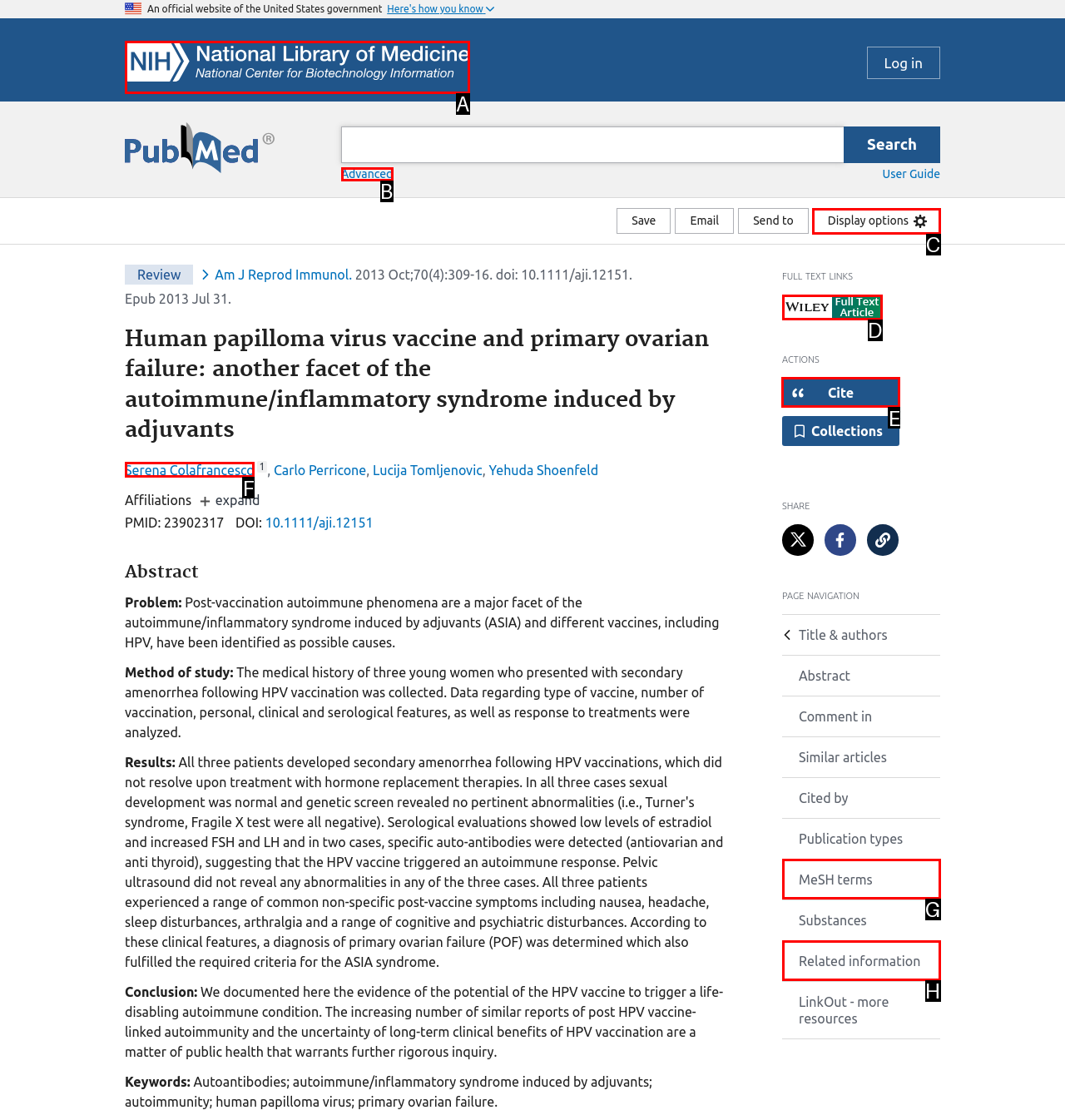Choose the HTML element to click for this instruction: Cite the article Answer with the letter of the correct choice from the given options.

E